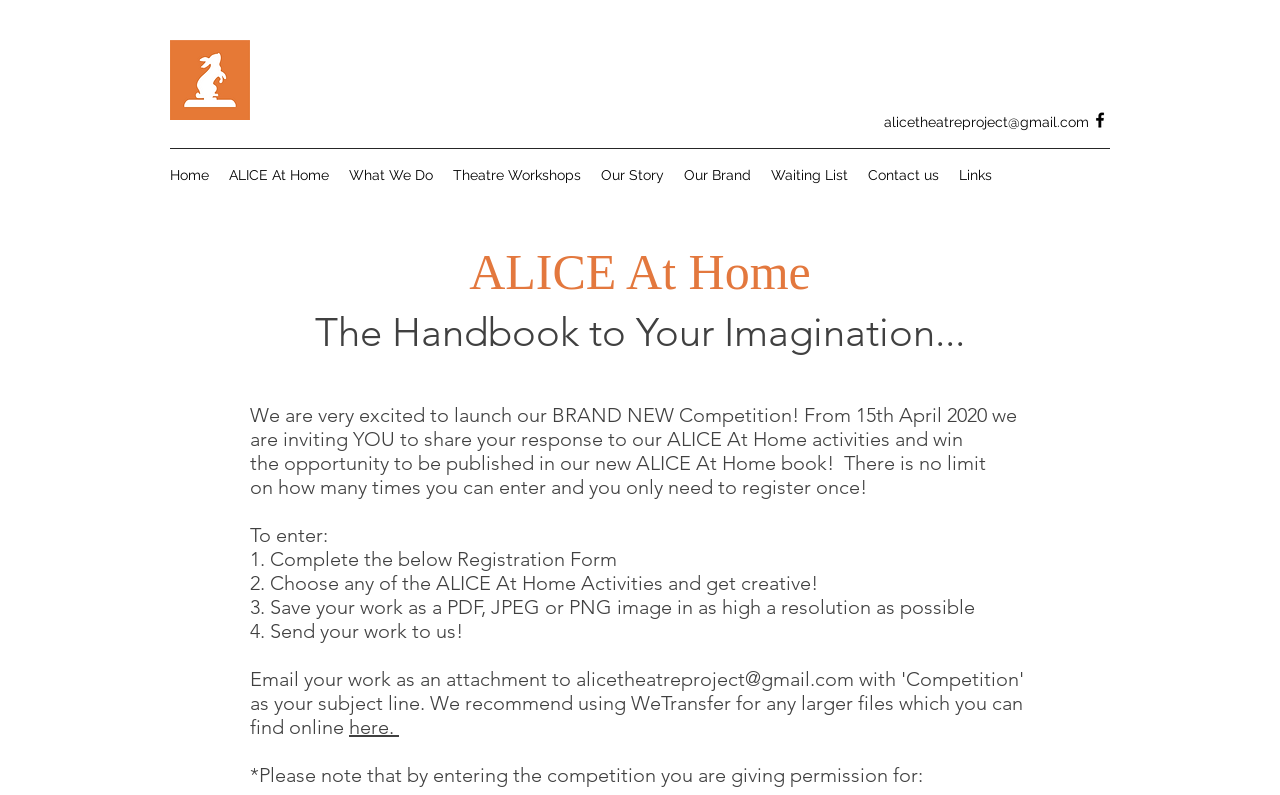Provide the bounding box coordinates of the UI element that matches the description: "Our Story".

[0.462, 0.201, 0.527, 0.239]